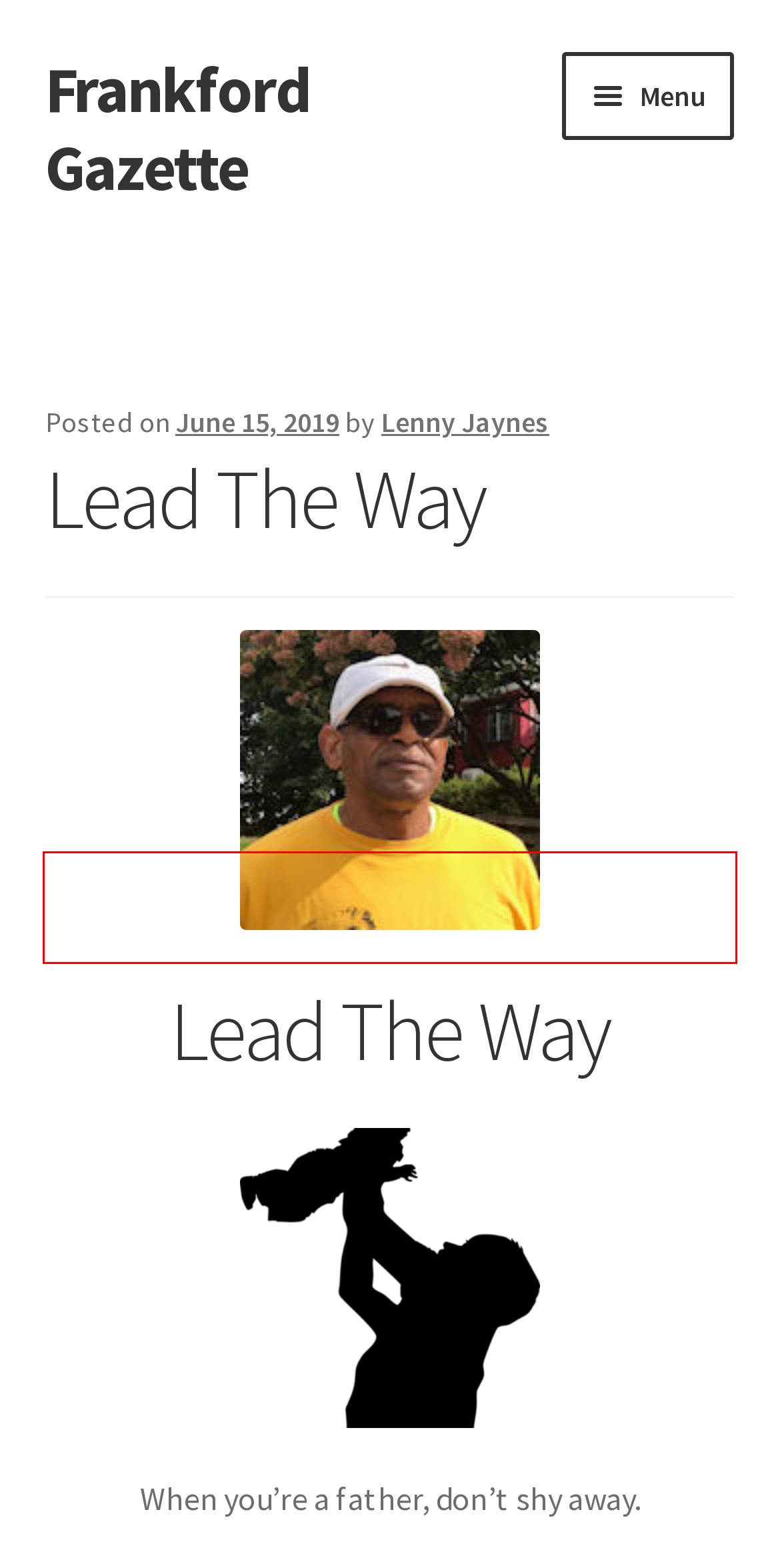Consider the screenshot of a webpage with a red bounding box and select the webpage description that best describes the new page that appears after clicking the element inside the red box. Here are the candidates:
A. Deeds Page 2  – Frankford Gazette
B. Deeds Page 3 – Frankford Gazette
C. Crime Map – Frankford Gazette
D. Frankford Community Message Board – Frankford Gazette
E. Contact – Frankford Gazette
F. Advertise – Frankford Gazette
G. About Us – Frankford Gazette
H. Frankford Gazette

E